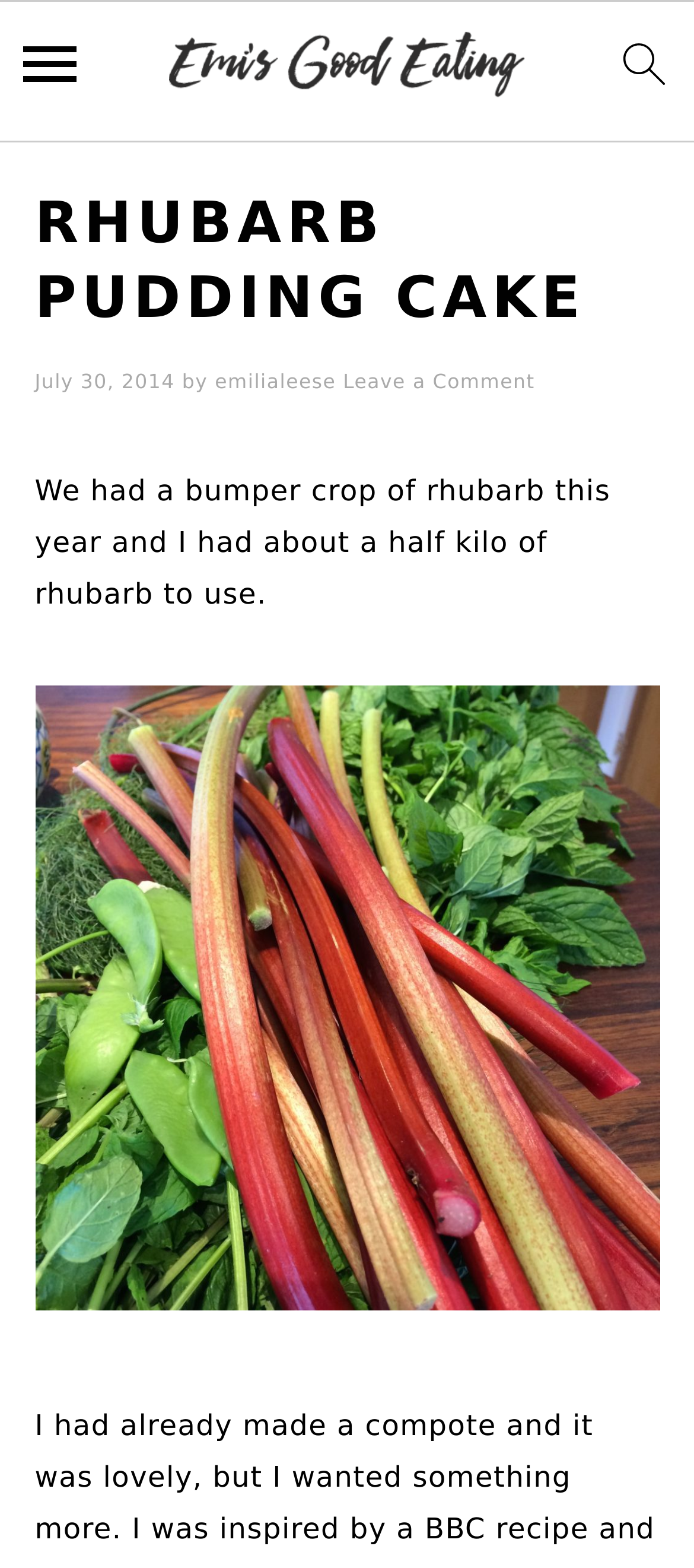What is the main topic of the article?
Give a detailed response to the question by analyzing the screenshot.

I found the main topic of the article by looking at the heading element in the header section, which contains the text 'RHUBARB PUDDING CAKE'.